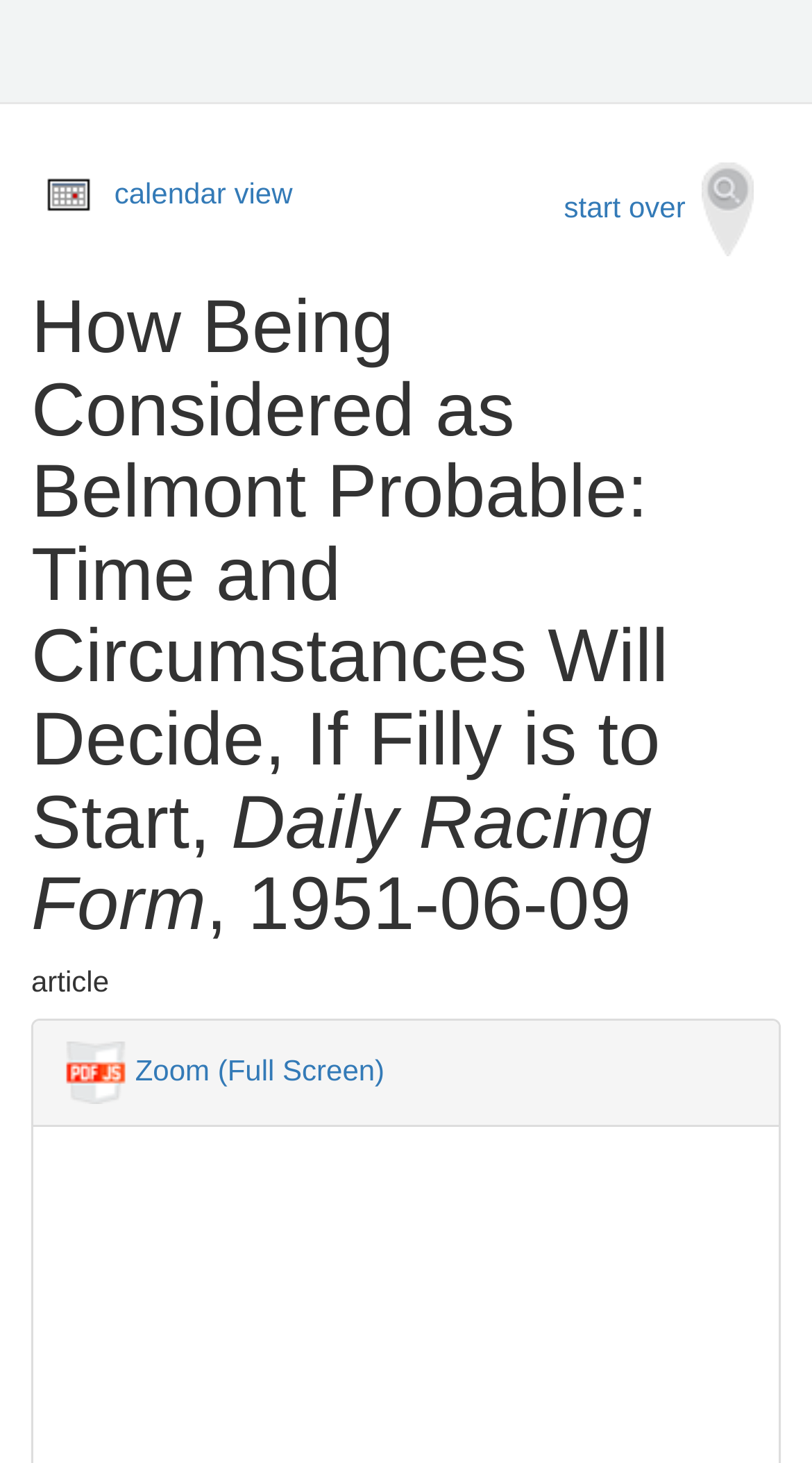Please identify and generate the text content of the webpage's main heading.

How Being Considered as Belmont Probable: Time and Circumstances Will Decide, If Filly is to Start, Daily Racing Form, 1951-06-09